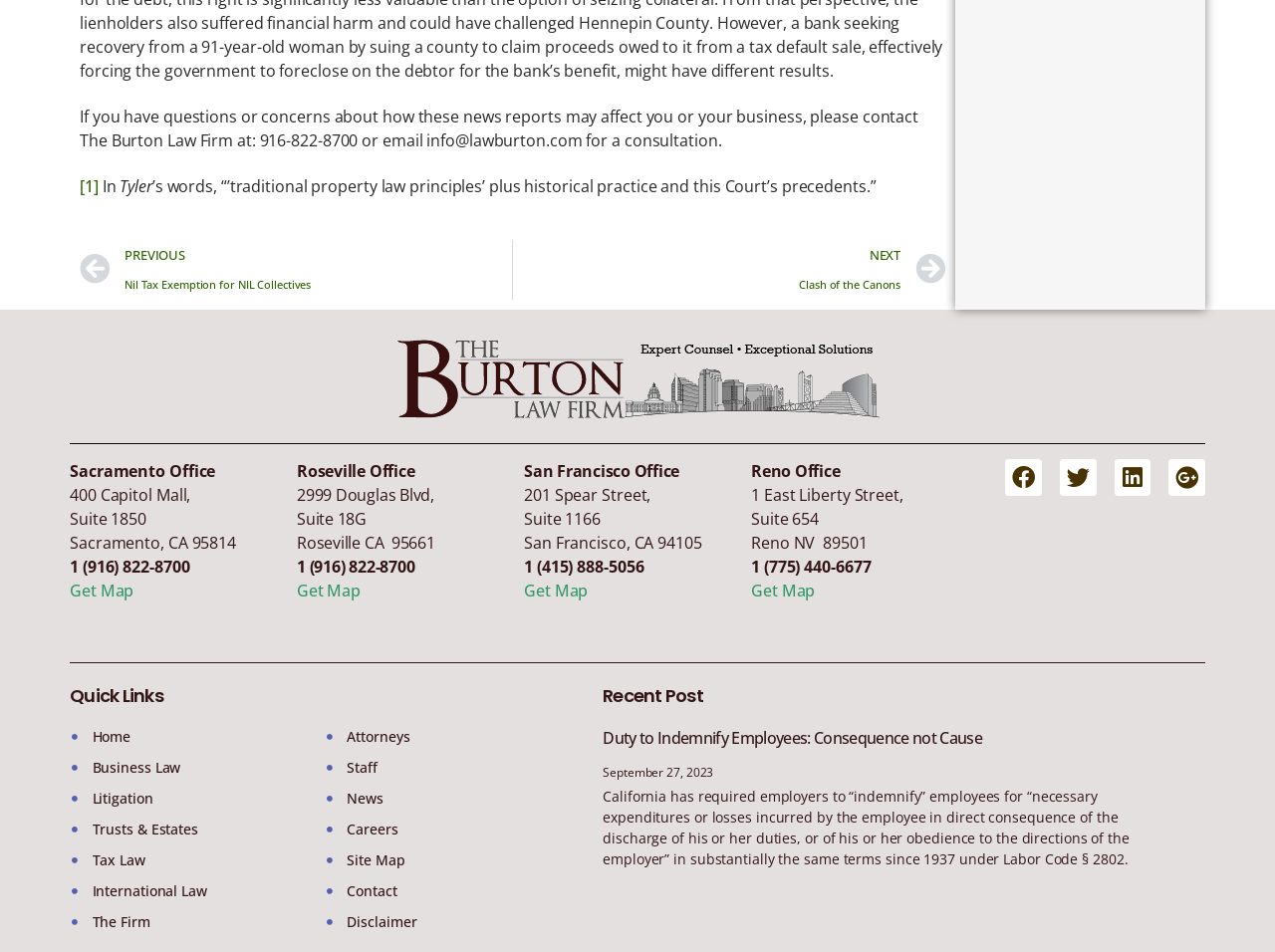Please answer the following query using a single word or phrase: 
What is the phone number of the Sacramento Office?

1 (916) 822-8700